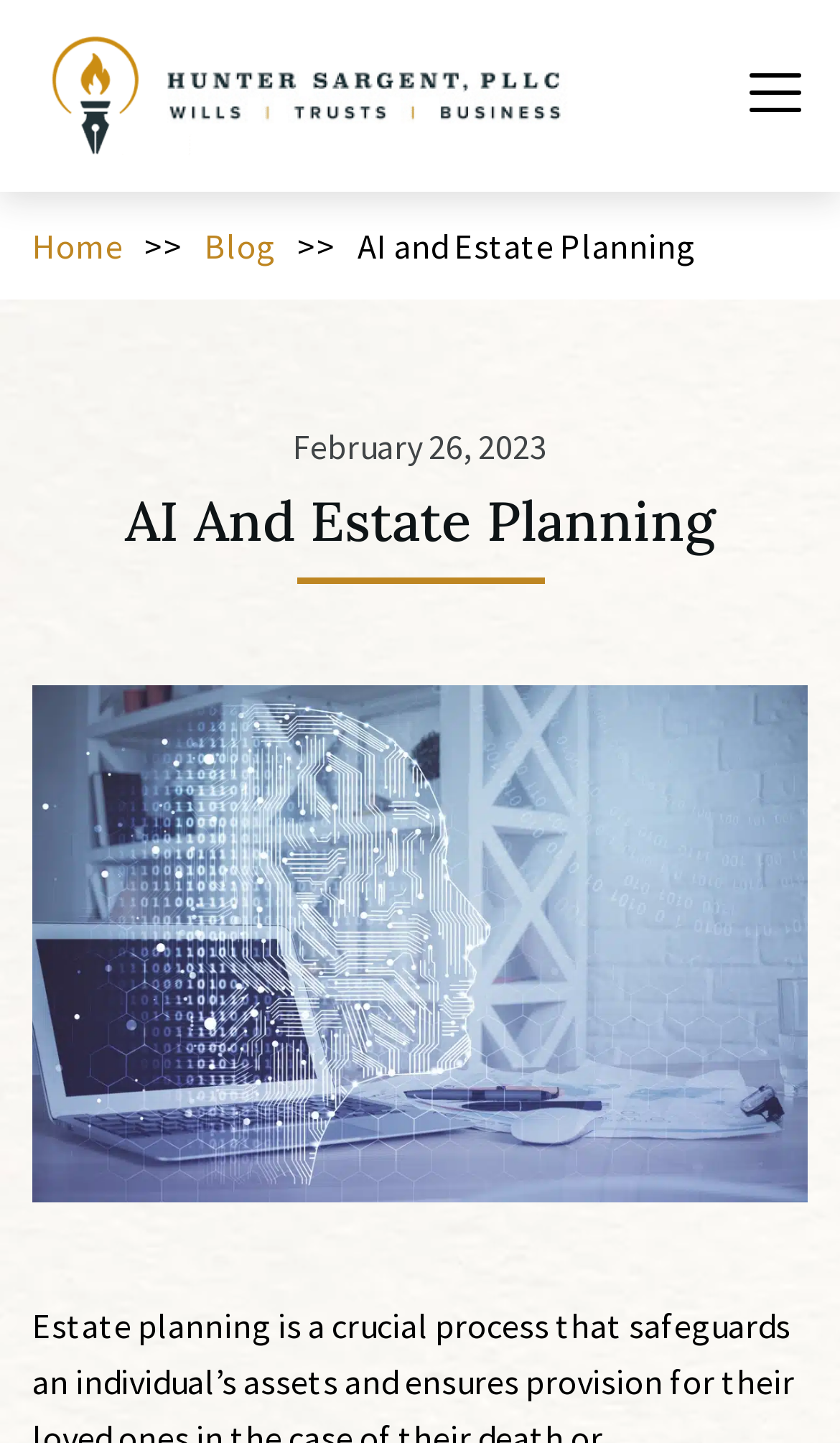Given the element description Blog, specify the bounding box coordinates of the corresponding UI element in the format (top-left x, top-left y, bottom-right x, bottom-right y). All values must be between 0 and 1.

[0.244, 0.156, 0.328, 0.186]